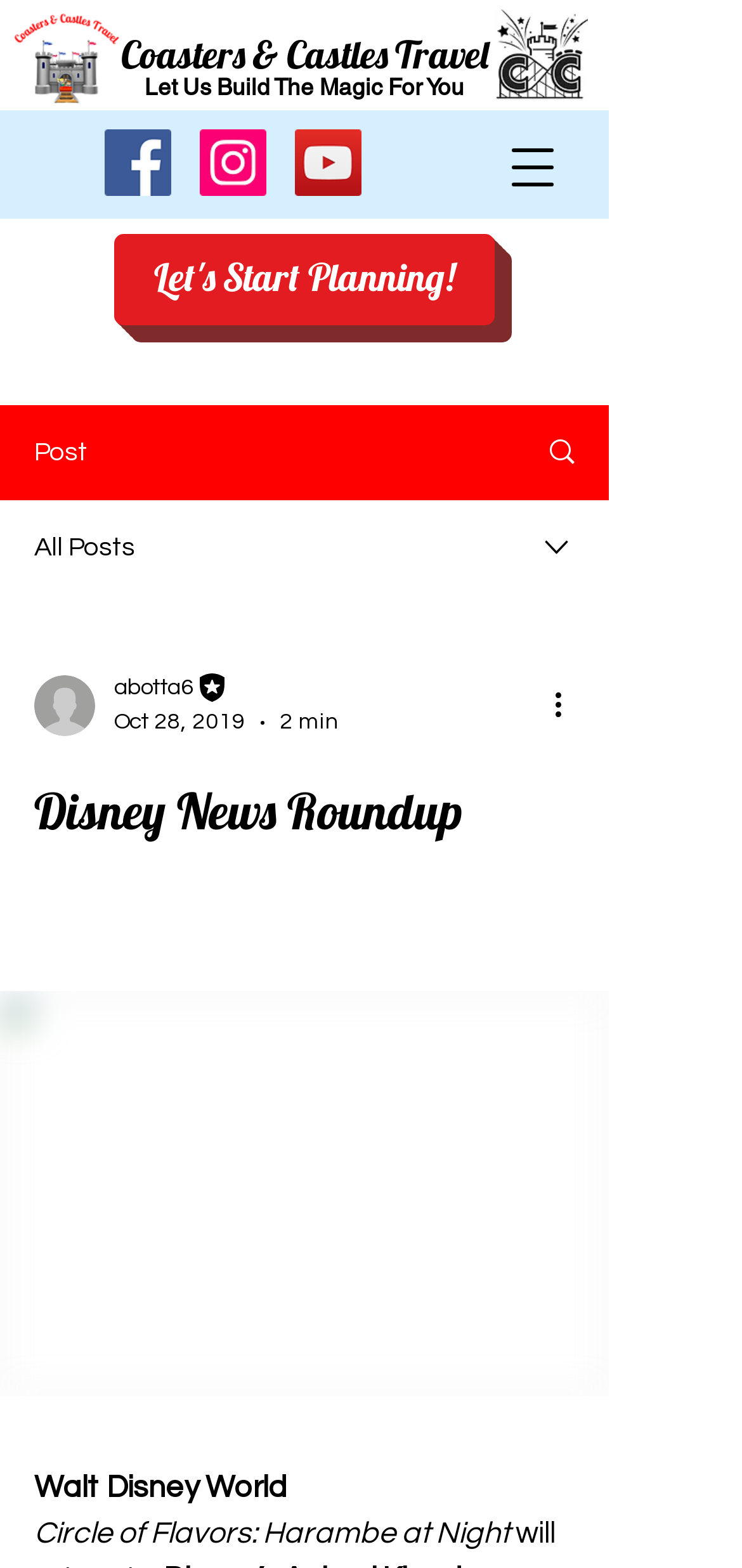Pinpoint the bounding box coordinates of the clickable element needed to complete the instruction: "Start planning with Let's Start Planning!". The coordinates should be provided as four float numbers between 0 and 1: [left, top, right, bottom].

[0.154, 0.149, 0.667, 0.207]